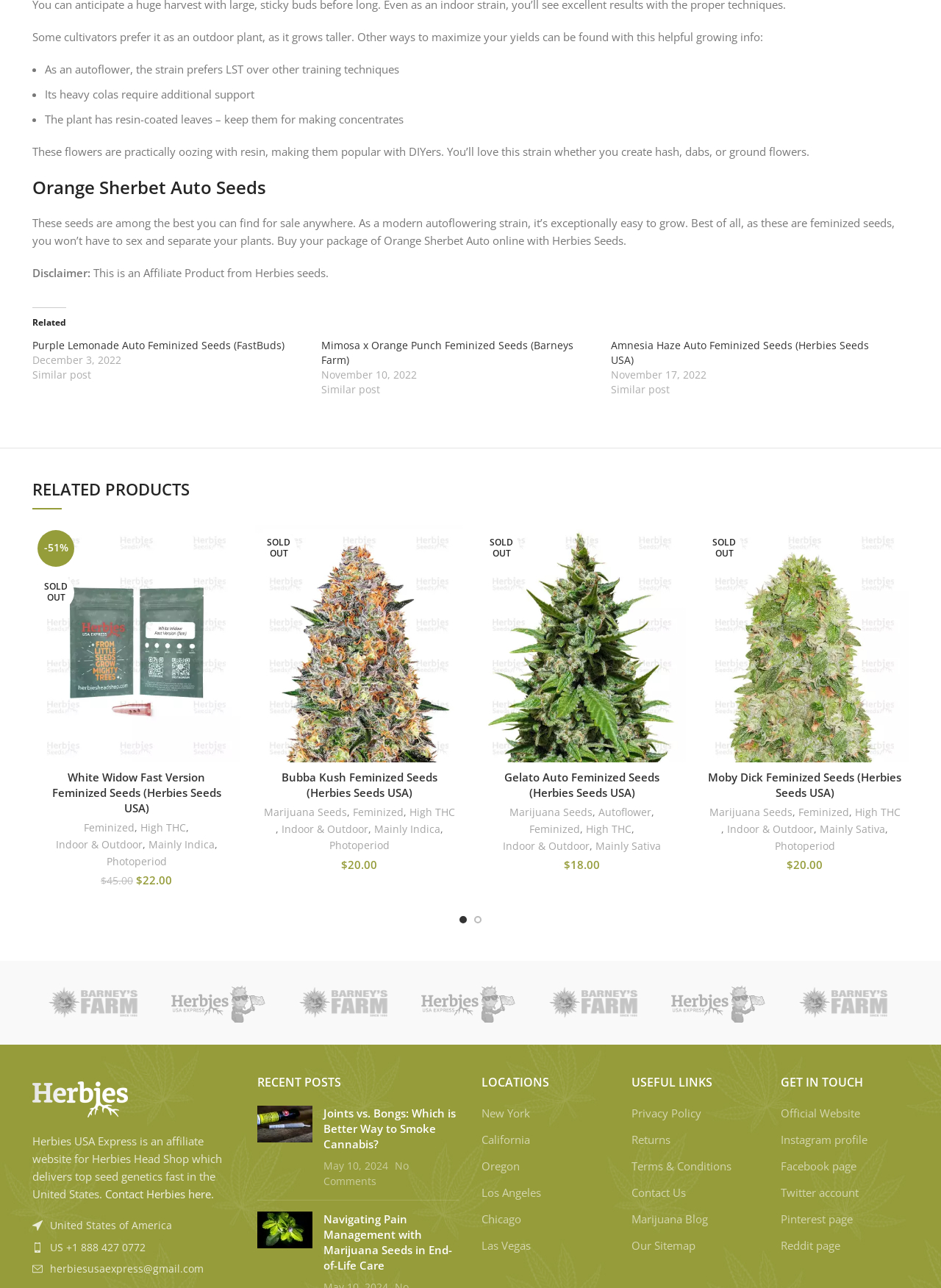What is the price of White Widow Fast Version Feminized Seeds? Analyze the screenshot and reply with just one word or a short phrase.

$22.00